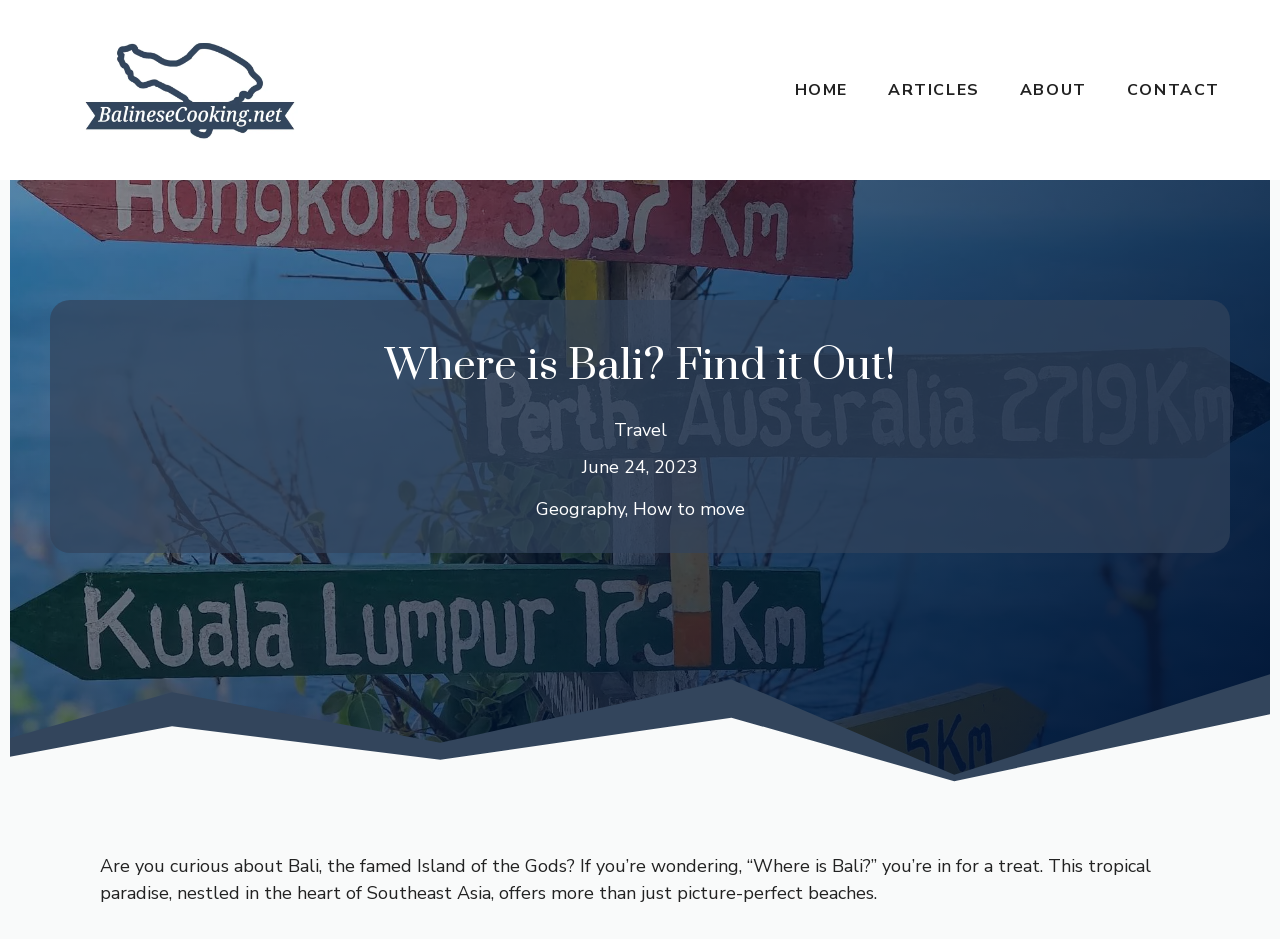What is the date mentioned on the webpage?
Refer to the image and provide a detailed answer to the question.

The date is mentioned in the time element with the text 'June 24, 2023'.